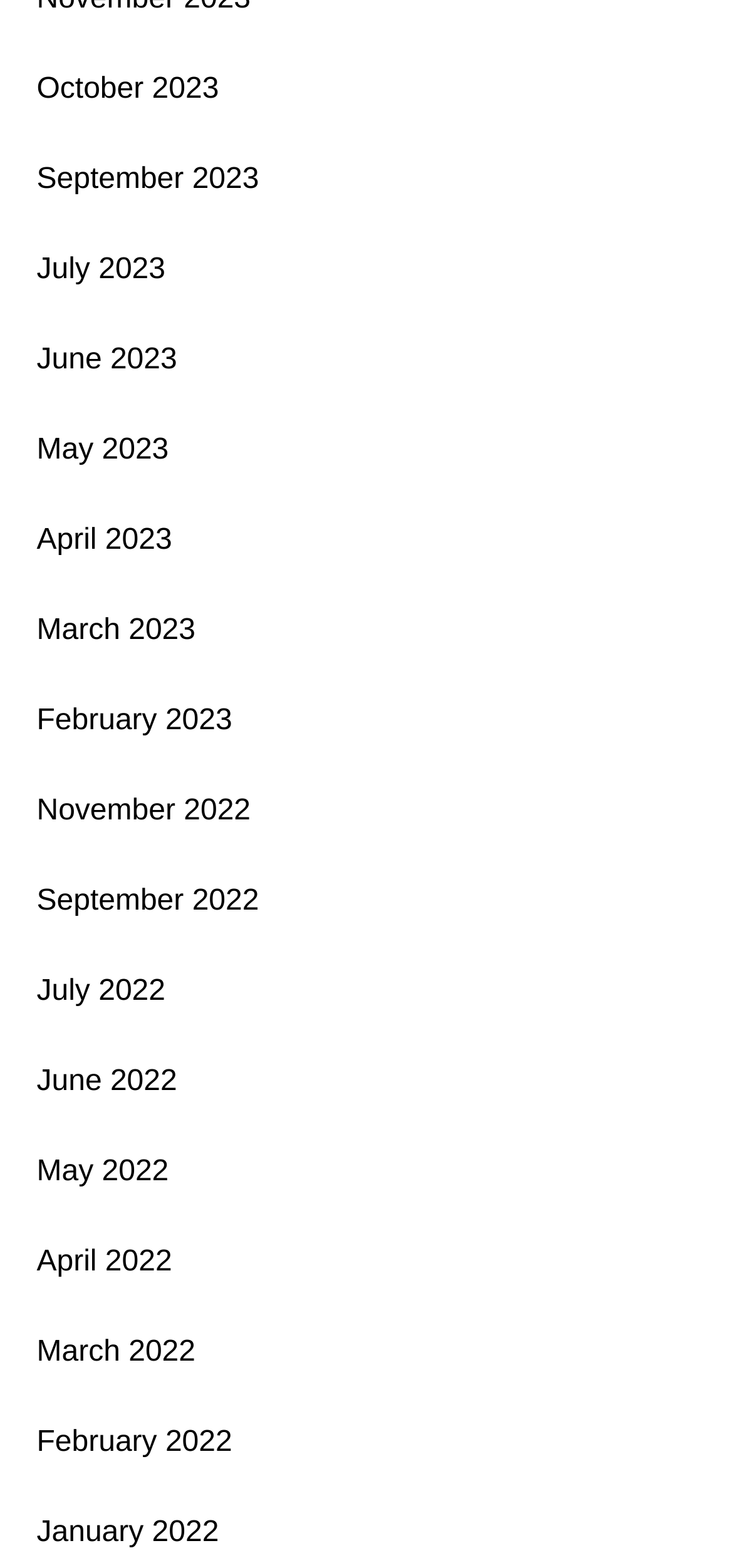Find the bounding box coordinates of the clickable area that will achieve the following instruction: "view September 2022".

[0.05, 0.559, 0.353, 0.593]